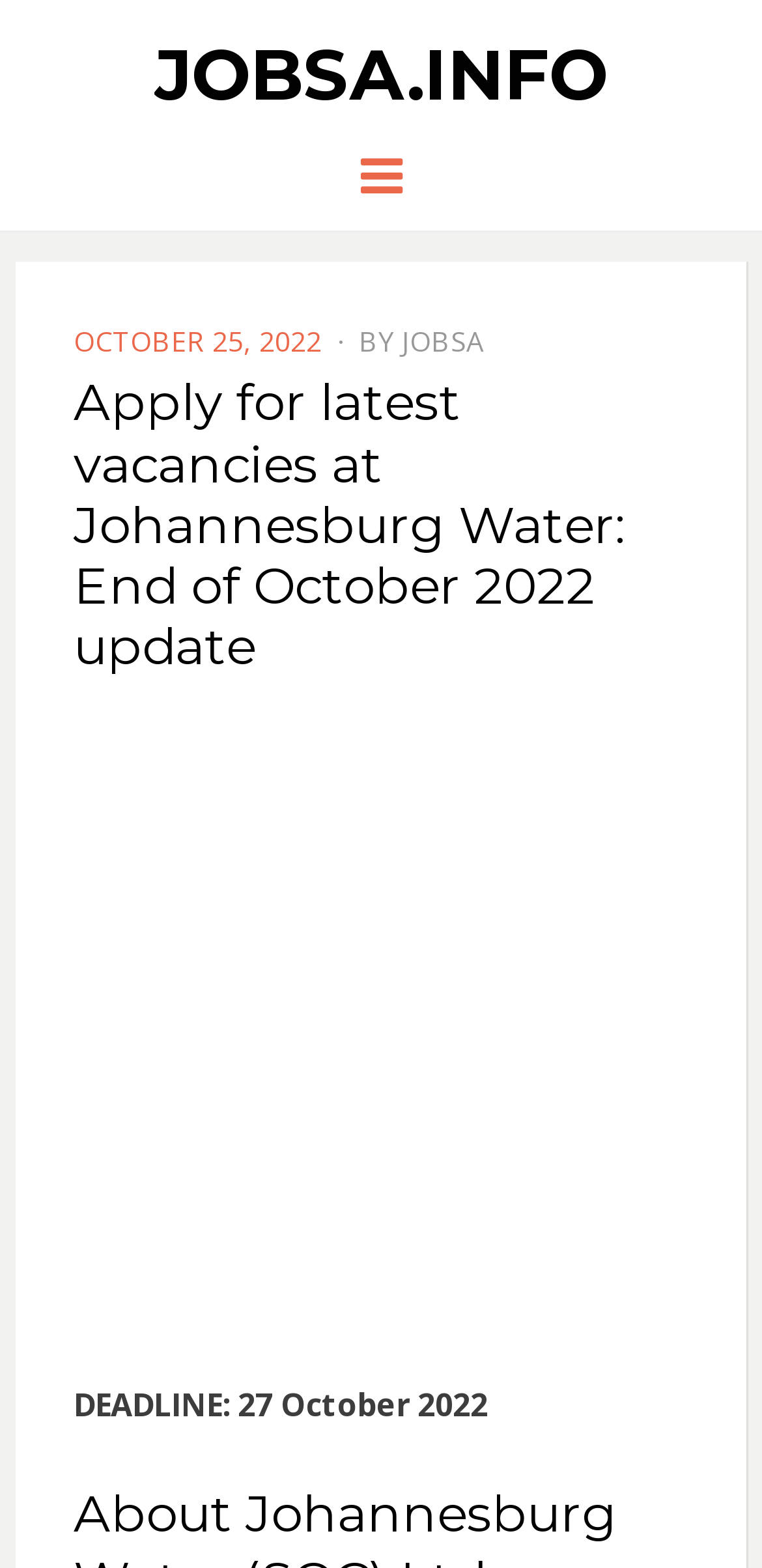Utilize the details in the image to give a detailed response to the question: What type of certificate is required for the vacancies?

I inferred the required certificate type by understanding the context of the webpage, which is about vacancies, and the meta description that mentions the required certificates.